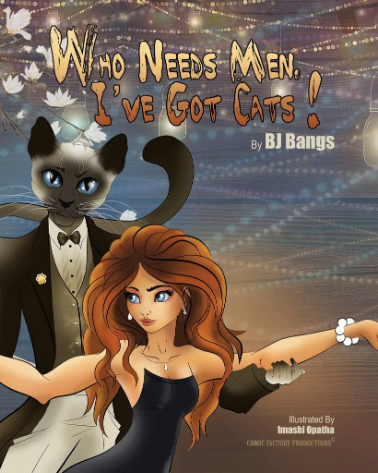What is the author's name?
Make sure to answer the question with a detailed and comprehensive explanation.

The author's name, BJ Bangs, appears just below the title, highlighting her role as the author of the book.